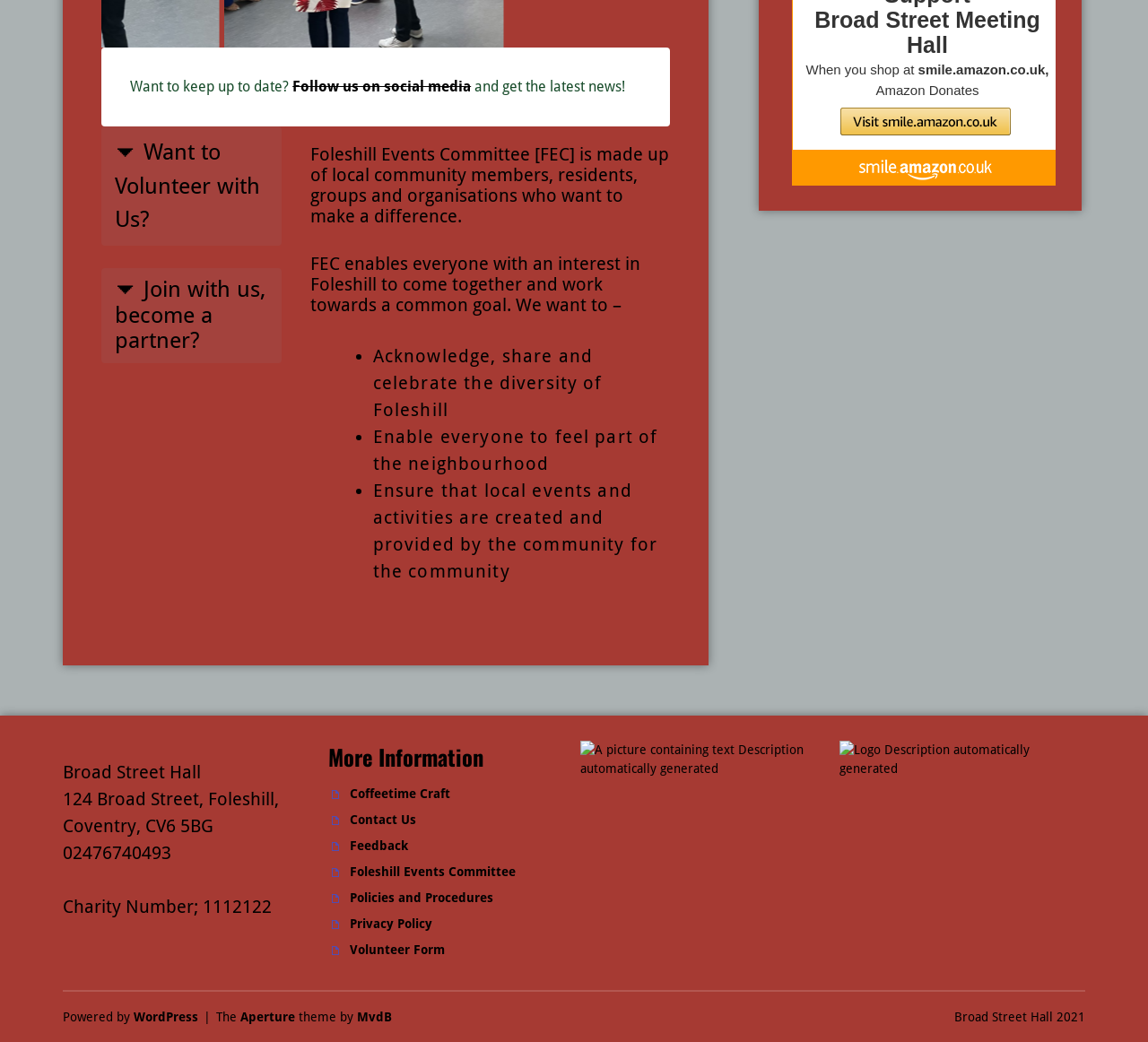Please answer the following question using a single word or phrase: 
What are the goals of Foleshill Events Committee?

Acknowledge diversity, enable community, provide events